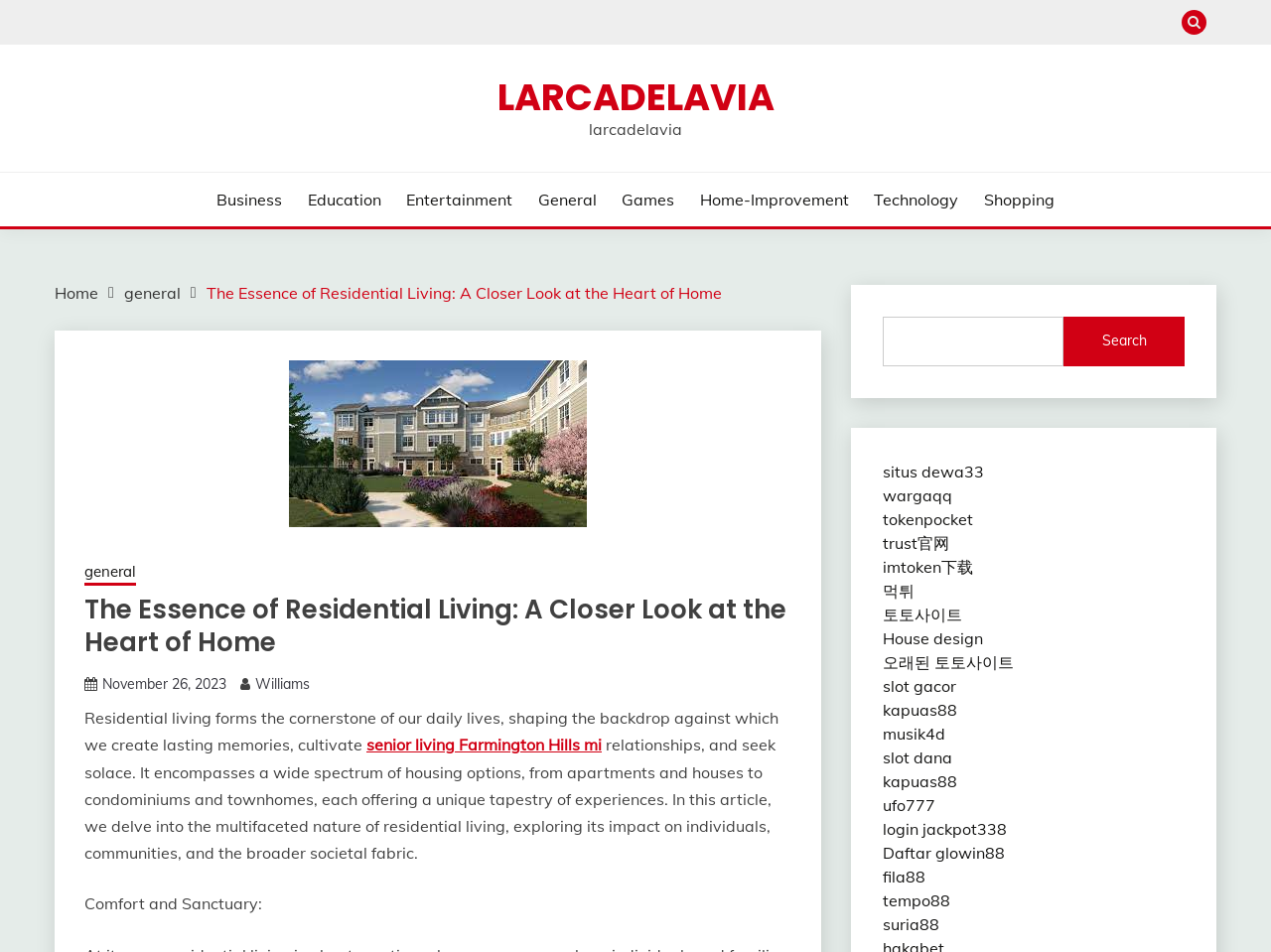Locate the bounding box coordinates of the element that needs to be clicked to carry out the instruction: "Explore the Essence of Residential Living". The coordinates should be given as four float numbers ranging from 0 to 1, i.e., [left, top, right, bottom].

[0.066, 0.624, 0.622, 0.692]